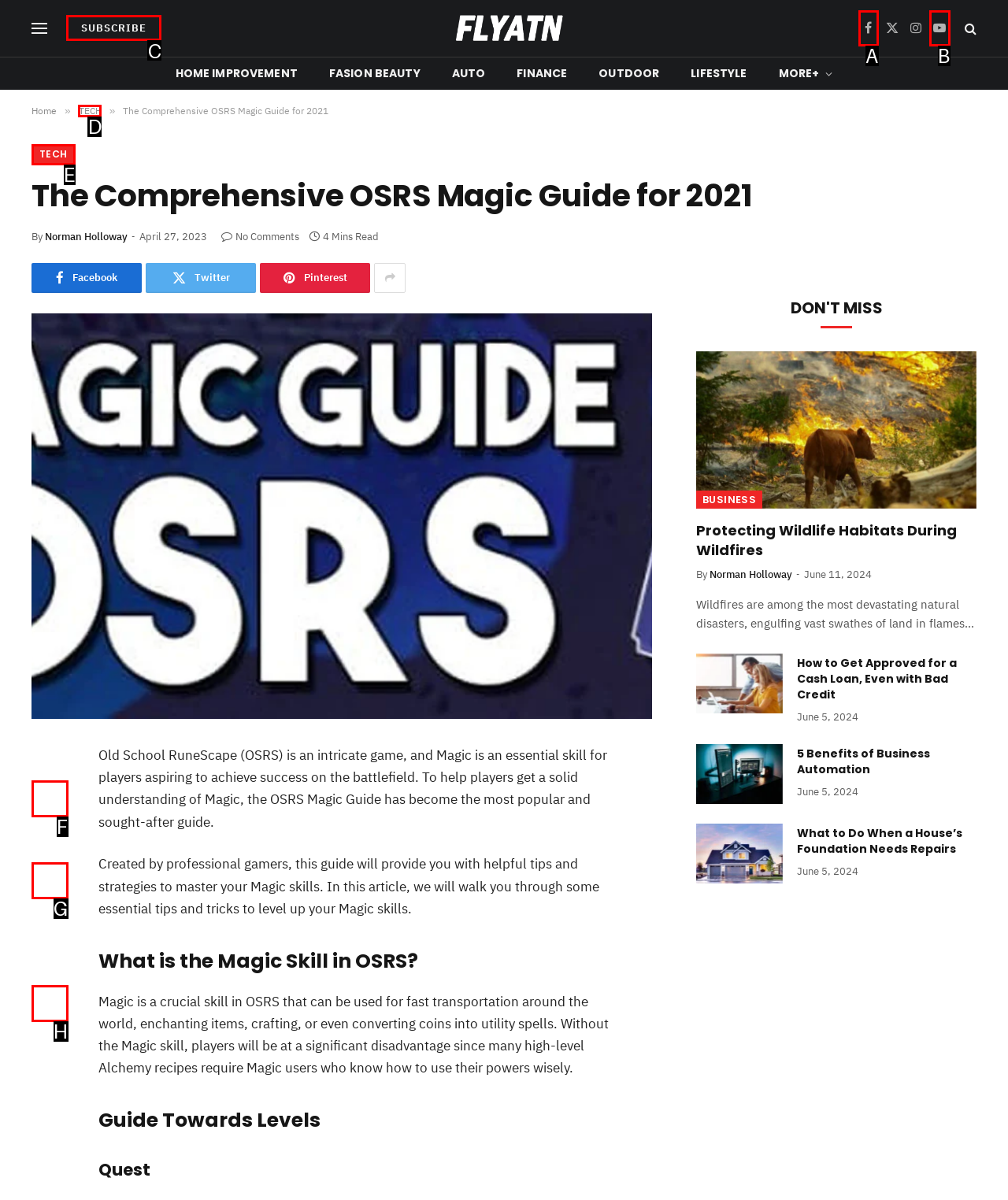Specify which UI element should be clicked to accomplish the task: Click on the 'SUBSCRIBE' link. Answer with the letter of the correct choice.

C